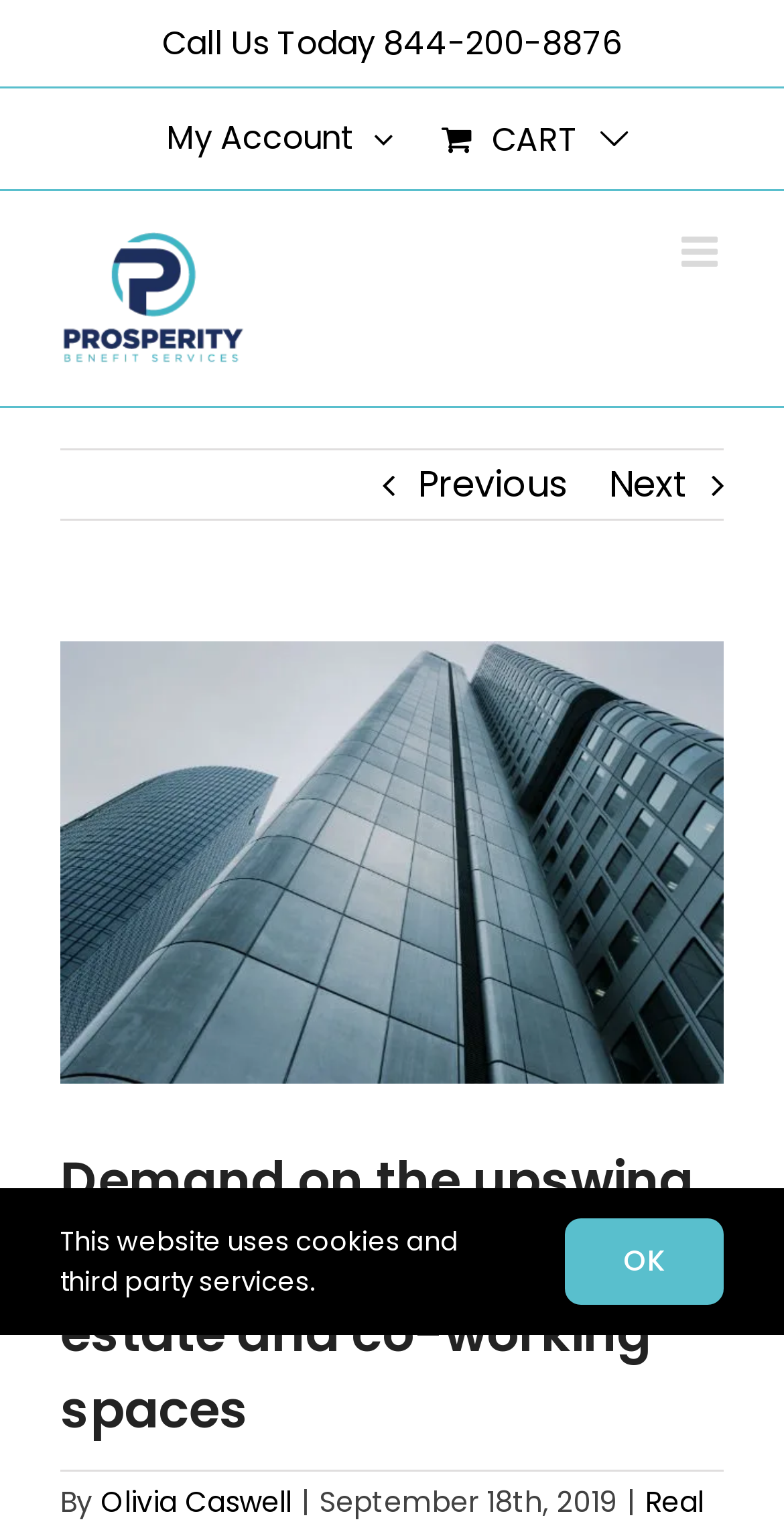Using floating point numbers between 0 and 1, provide the bounding box coordinates in the format (top-left x, top-left y, bottom-right x, bottom-right y). Locate the UI element described here: aria-label="Toggle mobile menu"

[0.869, 0.151, 0.923, 0.178]